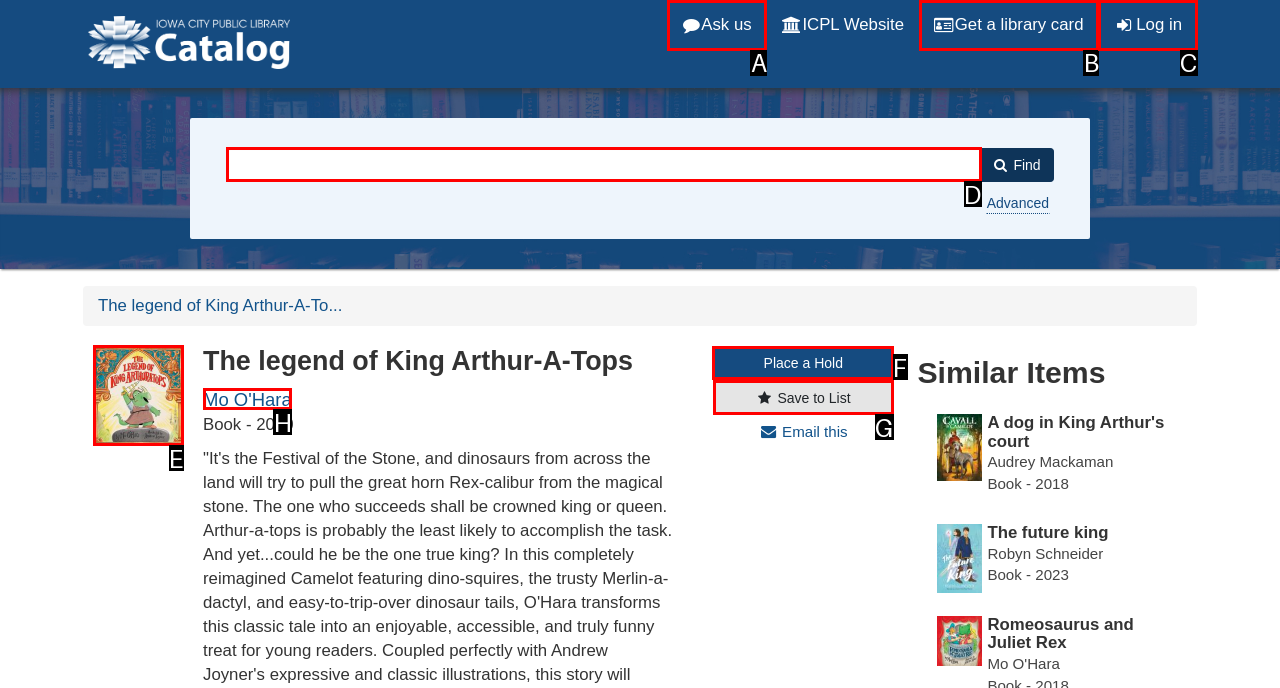Select the appropriate HTML element to click for the following task: Place a hold on the book
Answer with the letter of the selected option from the given choices directly.

F